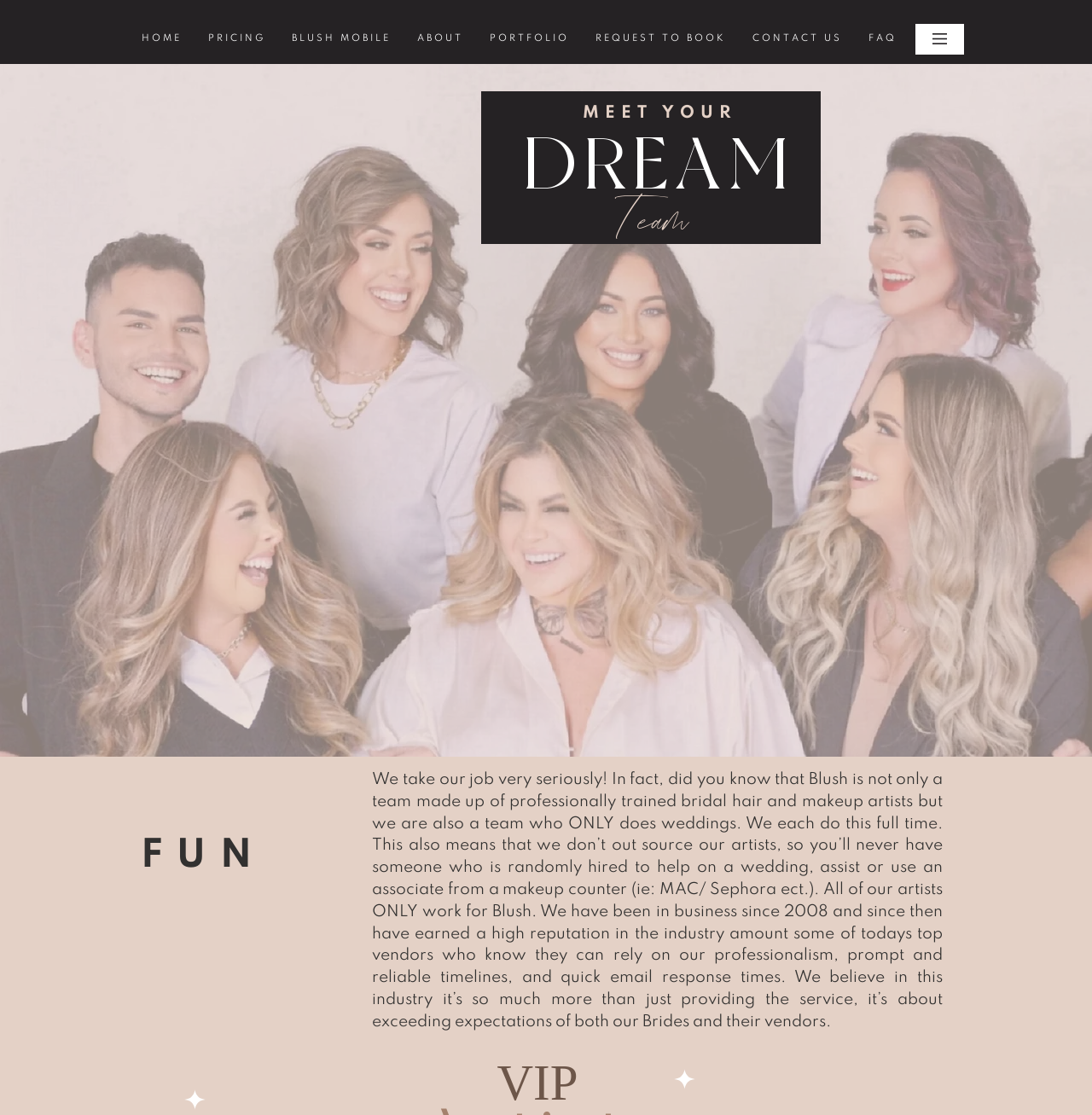Pinpoint the bounding box coordinates of the clickable area necessary to execute the following instruction: "Click on the REQUEST TO BOOK link". The coordinates should be given as four float numbers between 0 and 1, namely [left, top, right, bottom].

[0.536, 0.022, 0.674, 0.047]